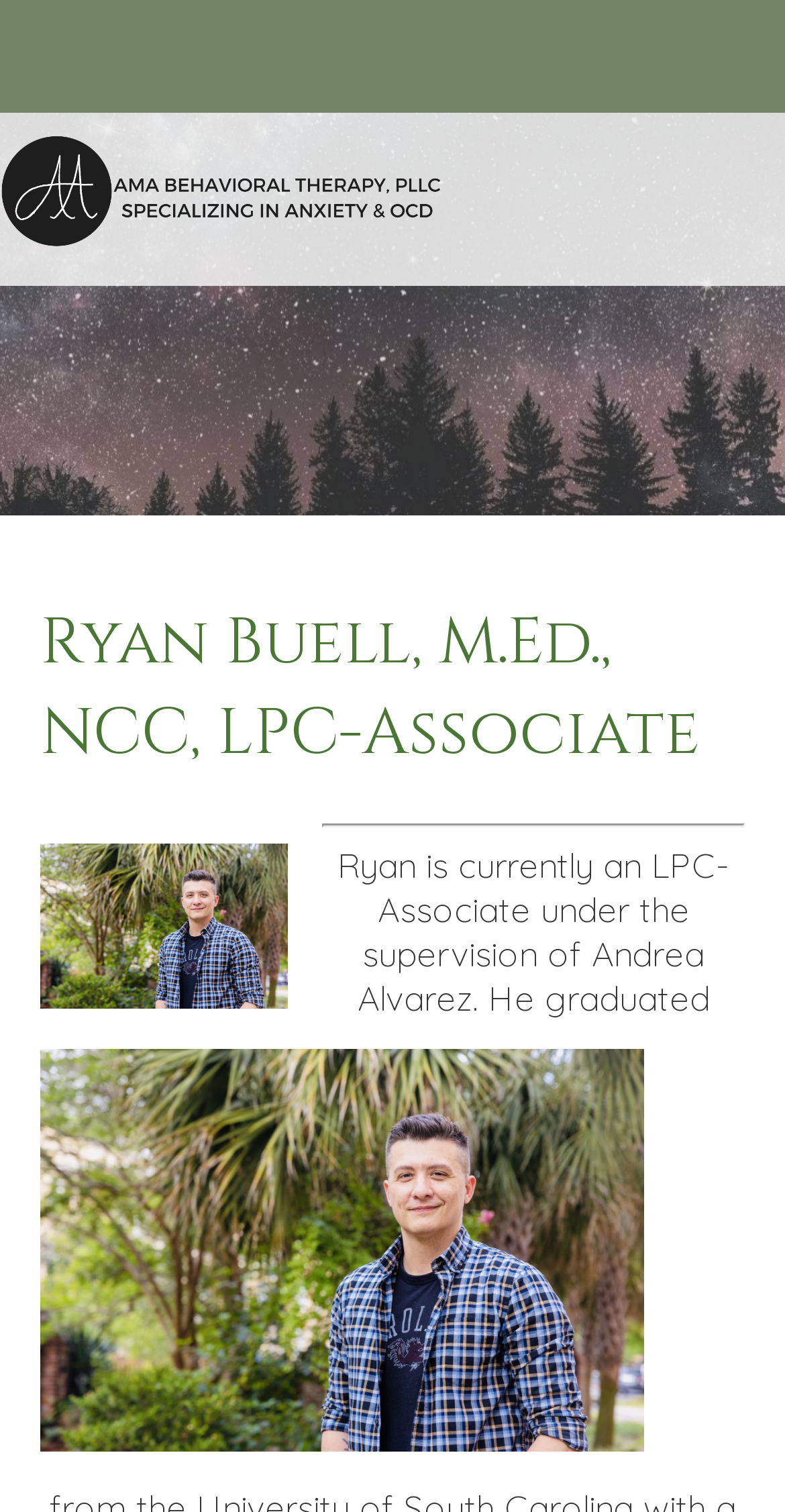Answer the following inquiry with a single word or phrase:
What is the orientation of the separator?

Horizontal